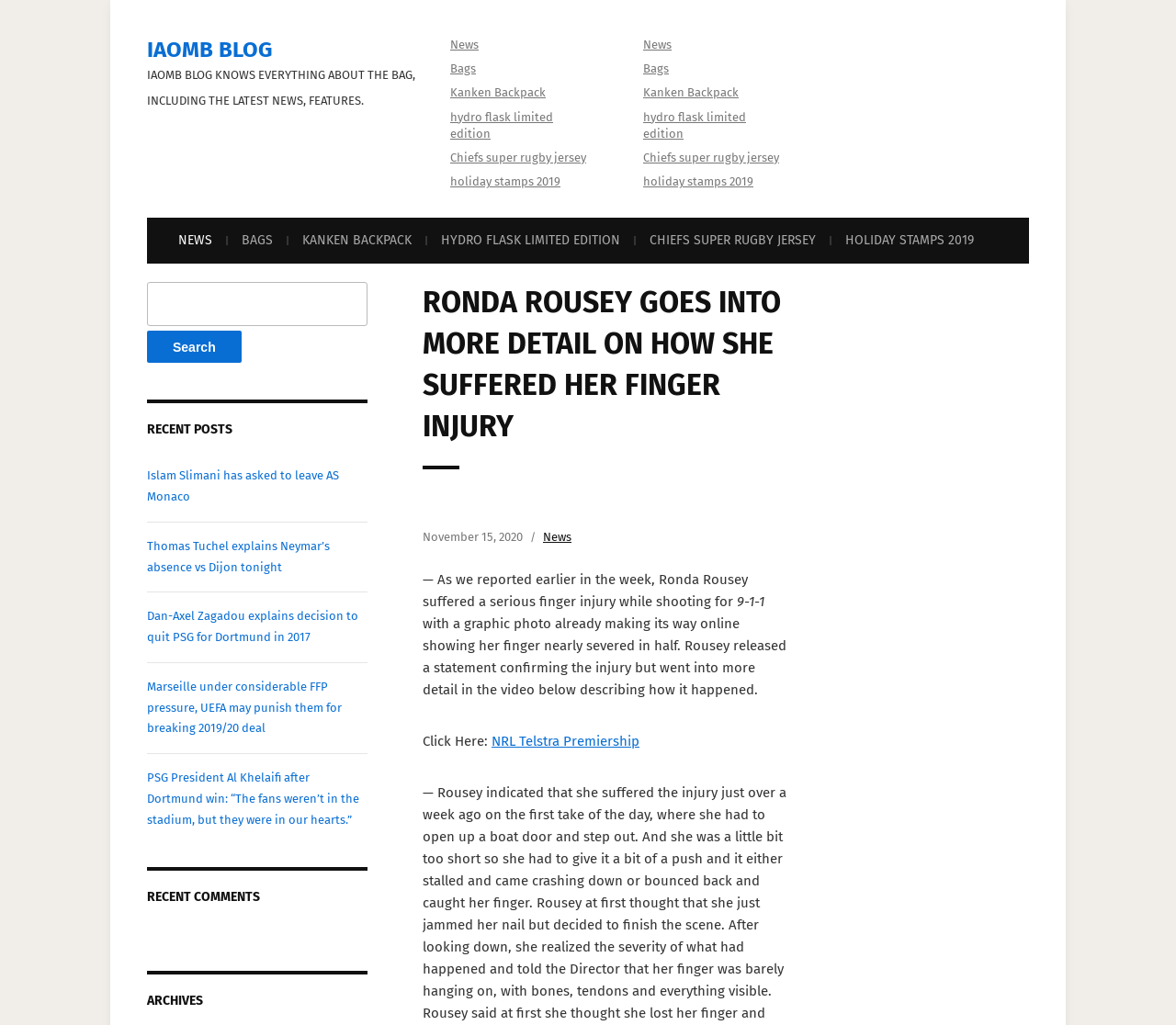Identify and provide the main heading of the webpage.

RONDA ROUSEY GOES INTO MORE DETAIL ON HOW SHE SUFFERED HER FINGER INJURY